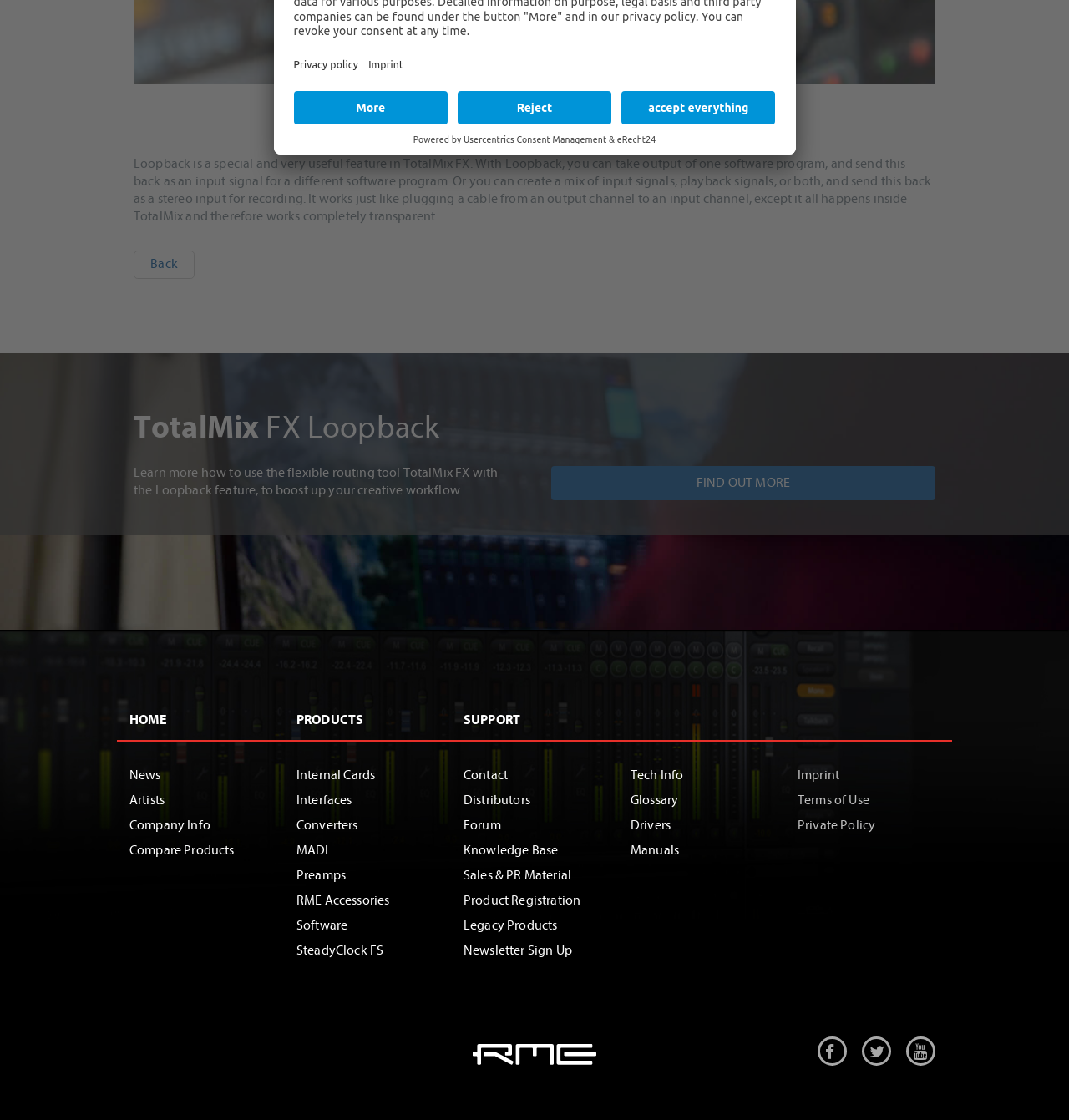Determine the bounding box of the UI element mentioned here: "SUPPORT". The coordinates must be in the format [left, top, right, bottom] with values ranging from 0 to 1.

[0.434, 0.637, 0.566, 0.649]